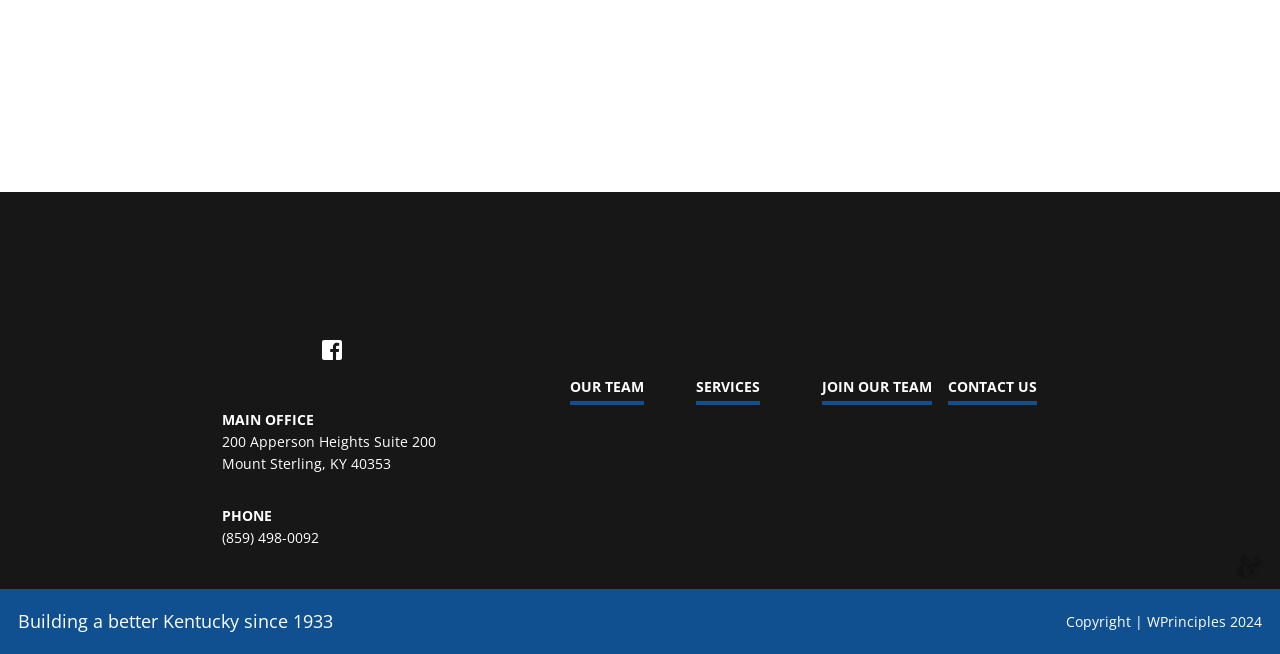Provide a one-word or brief phrase answer to the question:
What is the copyright year?

2024